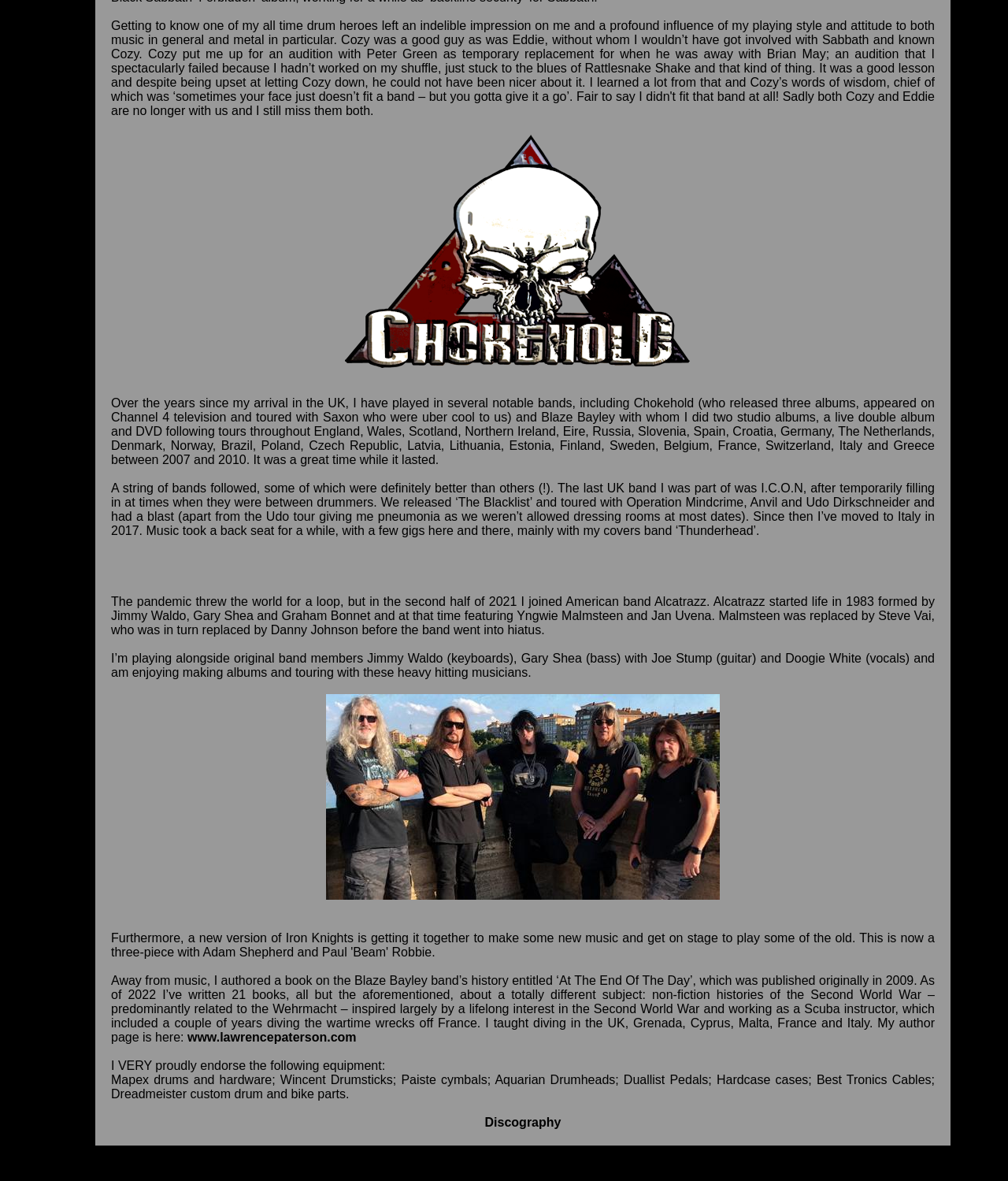Provide a one-word or brief phrase answer to the question:
What is the name of the band mentioned in the first image?

Chokehold